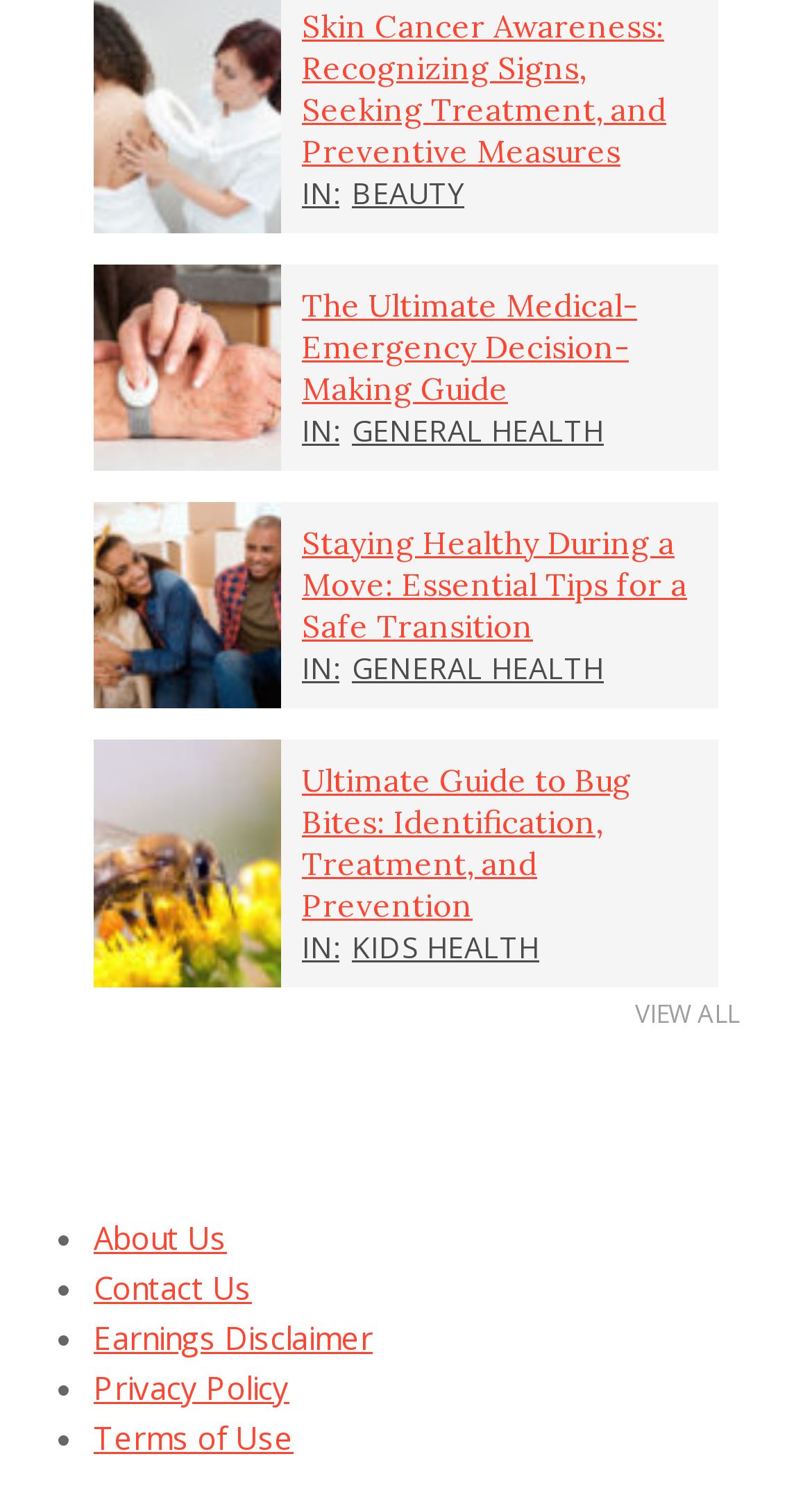Provide a one-word or one-phrase answer to the question:
How many articles are listed on this webpage?

4